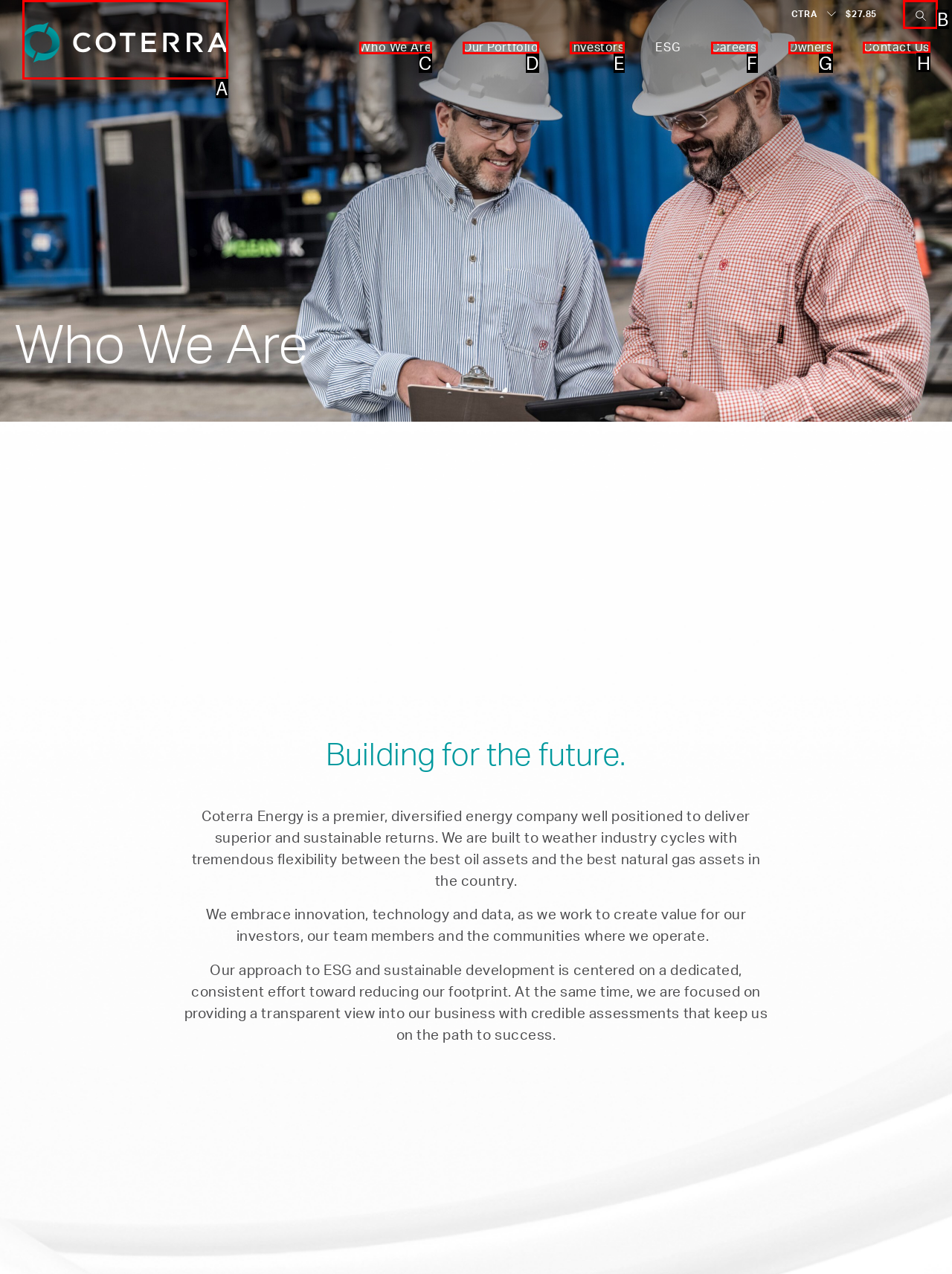What is the letter of the UI element you should click to Click the 'Facebook icon'? Provide the letter directly.

None